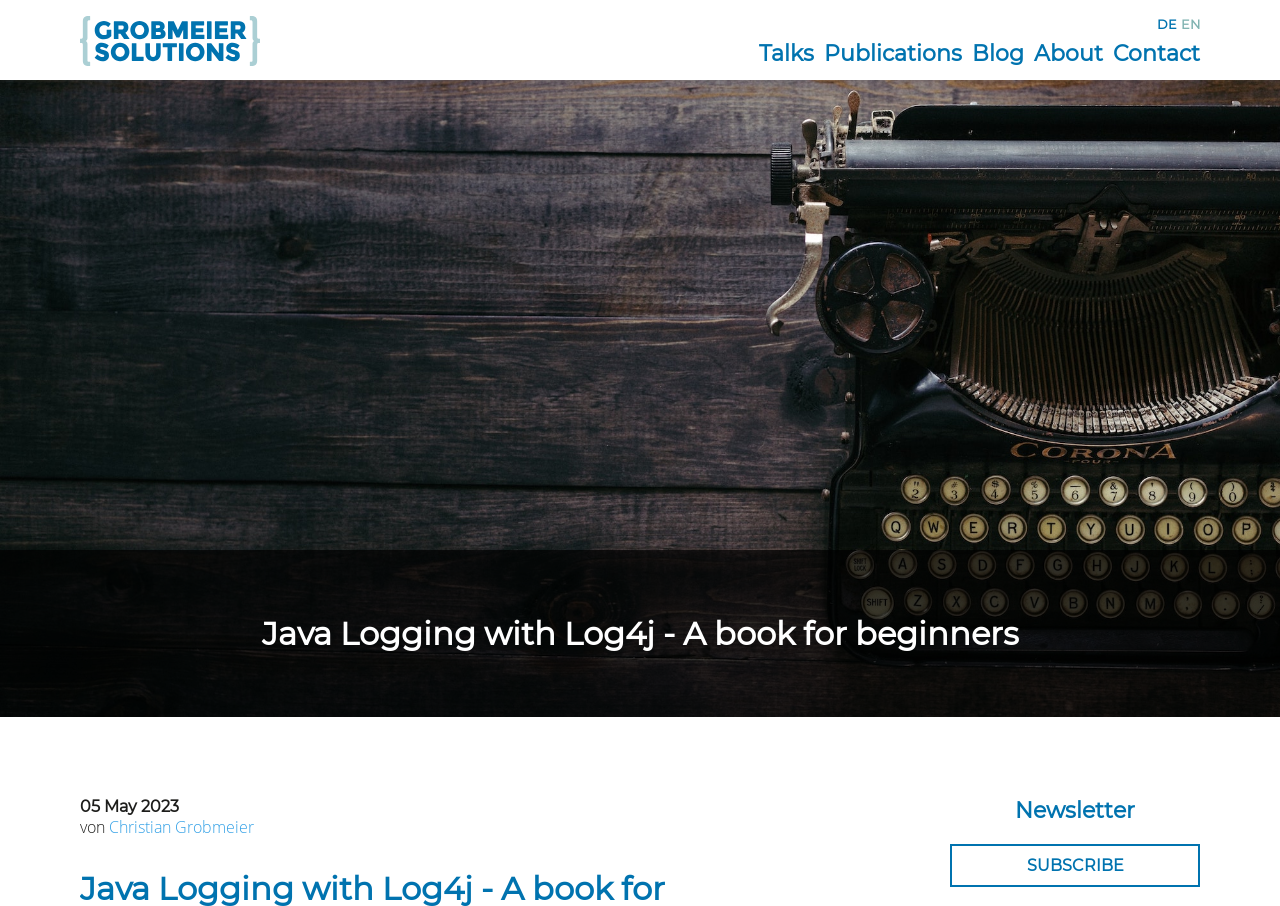Please identify the bounding box coordinates of the area that needs to be clicked to fulfill the following instruction: "read the book author's information."

[0.085, 0.9, 0.198, 0.925]